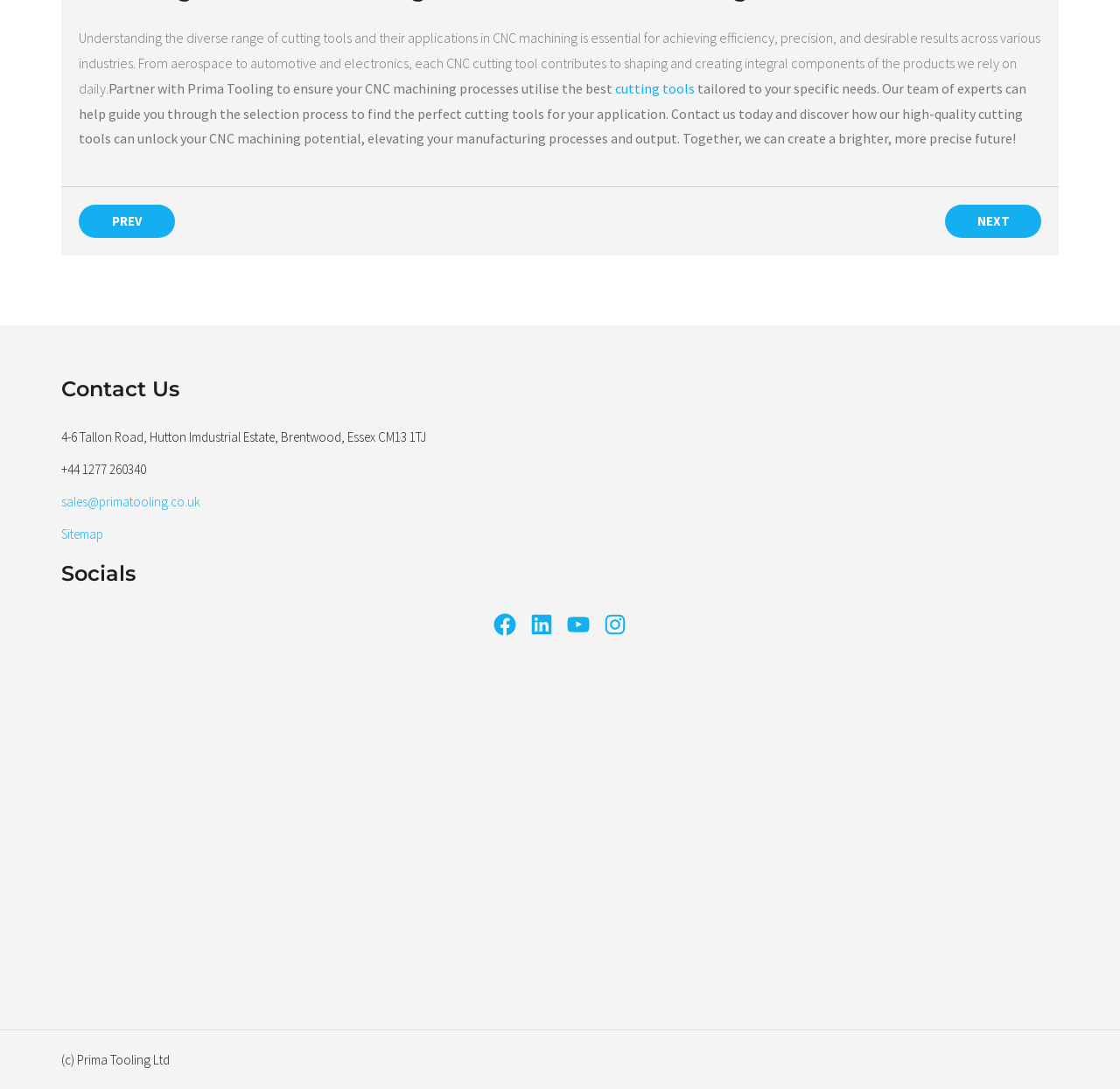Identify the bounding box coordinates of the clickable section necessary to follow the following instruction: "Contact us through email". The coordinates should be presented as four float numbers from 0 to 1, i.e., [left, top, right, bottom].

[0.055, 0.453, 0.179, 0.468]